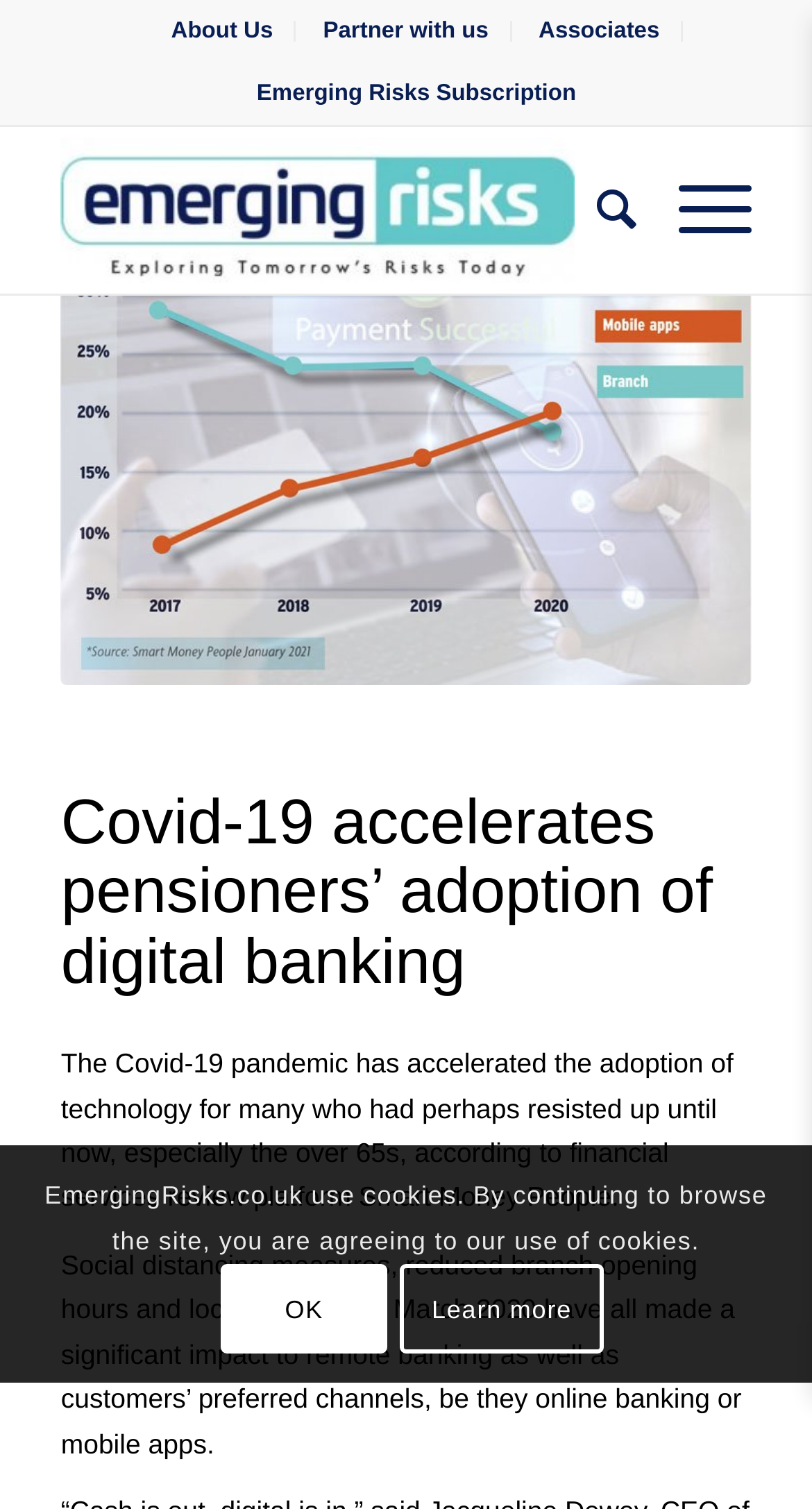Please reply to the following question with a single word or a short phrase:
How many paragraphs of text are in the main article?

2